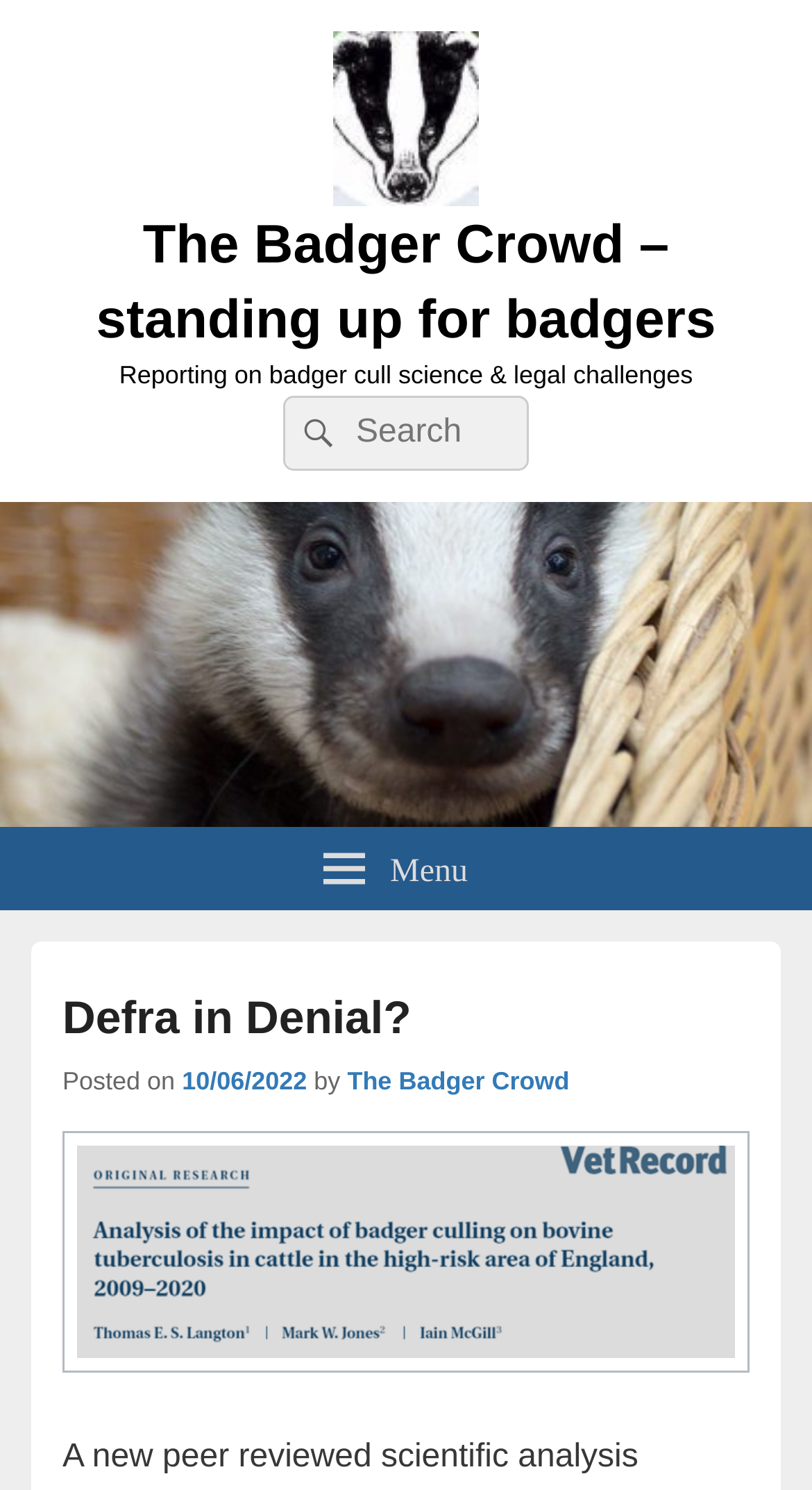What is the purpose of the search bar?
Please give a detailed and elaborate answer to the question.

The search bar is located in the top-middle section of the webpage, and it has a placeholder text 'Search for:' and a search button with a magnifying glass icon. This suggests that the purpose of the search bar is to allow users to search for specific content within the website.